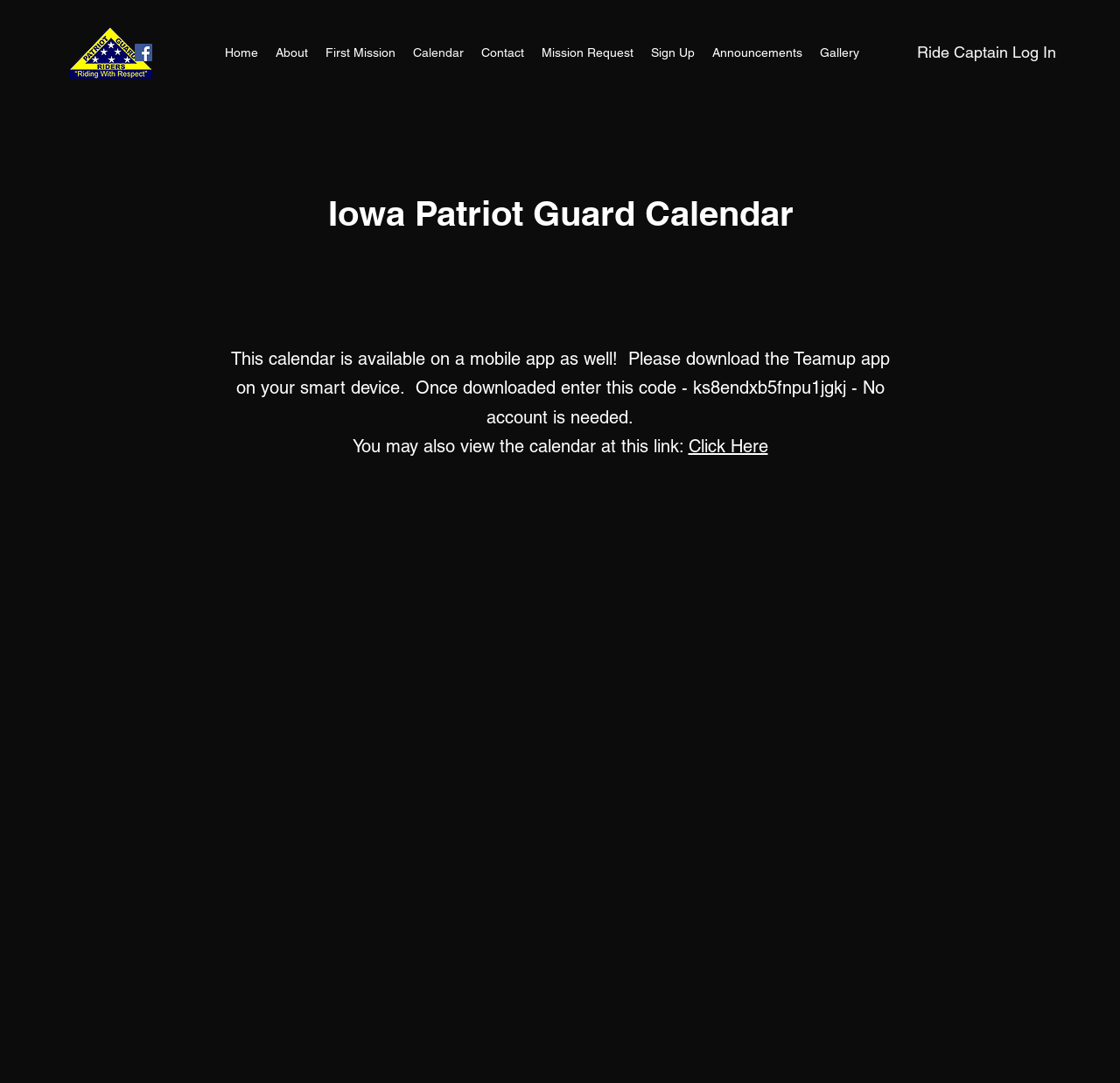Generate a comprehensive caption for the webpage you are viewing.

The webpage is a calendar page for the Iowa Patriot Guard Riders. At the top left, there is a logo image of the organization. To the right of the logo, there is a social bar with a Facebook link, represented by a Facebook icon. 

Below the logo and social bar, there is a site navigation menu with 9 links: Home, About, First Mission, Calendar, Contact, Mission Request, Sign Up, Announcements, and Gallery. These links are arranged horizontally across the top of the page.

On the right side of the page, there is a "Ride Captain Log In" button. 

The main content of the page is a calendar section, which is headed by a title "Iowa Patriot Guard Calendar". Below the title, there is a paragraph of text explaining that the calendar is available on a mobile app, with instructions on how to access it. 

Further down, there is another heading that says "You may also view the calendar at this link:", followed by a "Click Here" link.